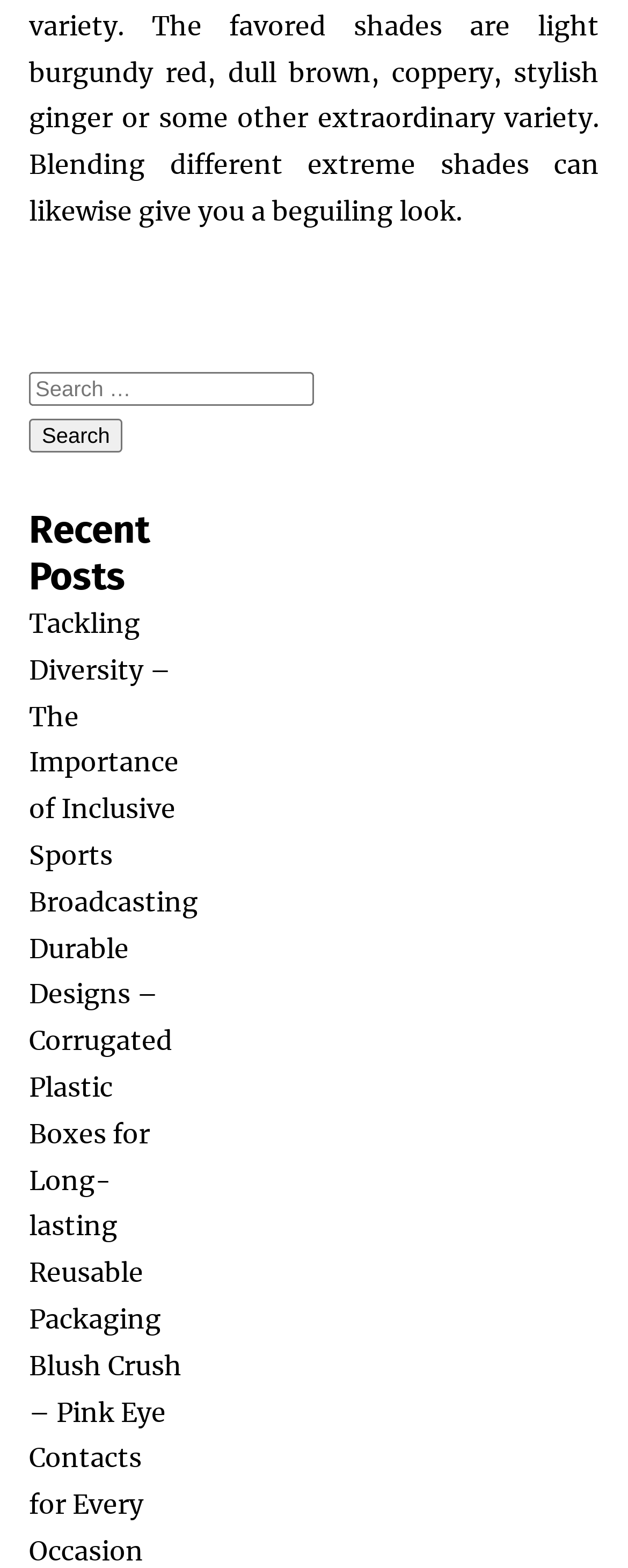Use a single word or phrase to answer the question:
What is the purpose of the search box?

Search for posts